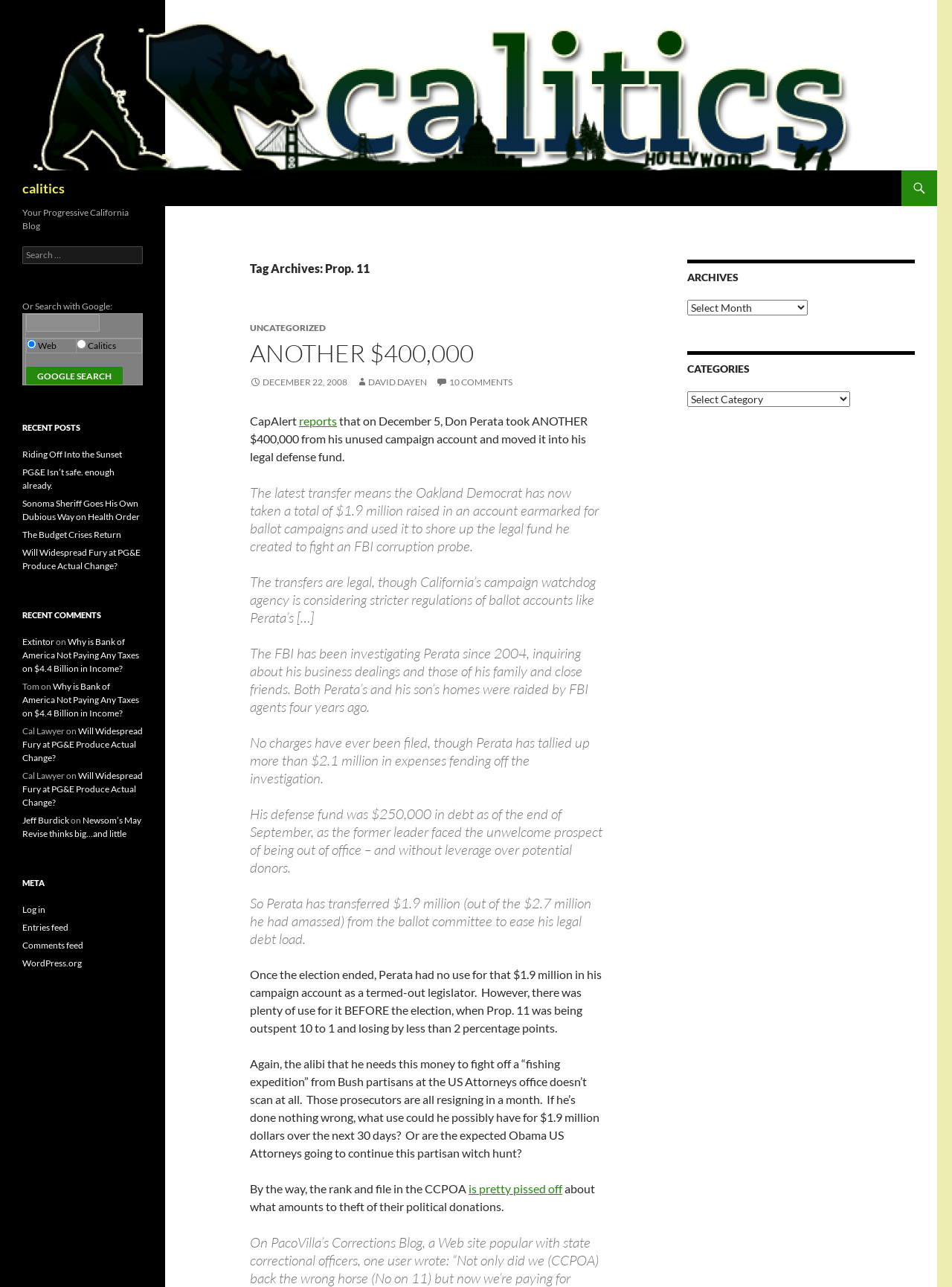Create a detailed description of the webpage's content and layout.

This webpage is about a blog called "calitics" that focuses on California politics. At the top of the page, there is a logo and a link to the blog's homepage. Below the logo, there is a search bar and a link to skip to the content.

The main content of the page is divided into two sections. On the left side, there is a list of recent posts, recent comments, and archives. The recent posts section lists several article titles with links to the full articles. The recent comments section lists the names of commenters and the titles of the articles they commented on. The archives section has a dropdown menu to select a specific date range.

On the right side, there is a main article about Proposition 11 and Don Perata, a California politician. The article has a heading and several paragraphs of text, including a blockquote with more text. There are also links to other articles and a section with a heading "CapAlert" that appears to be a news summary.

At the bottom of the page, there is a section with links to categories and archives, as well as a search bar with a Google search option.